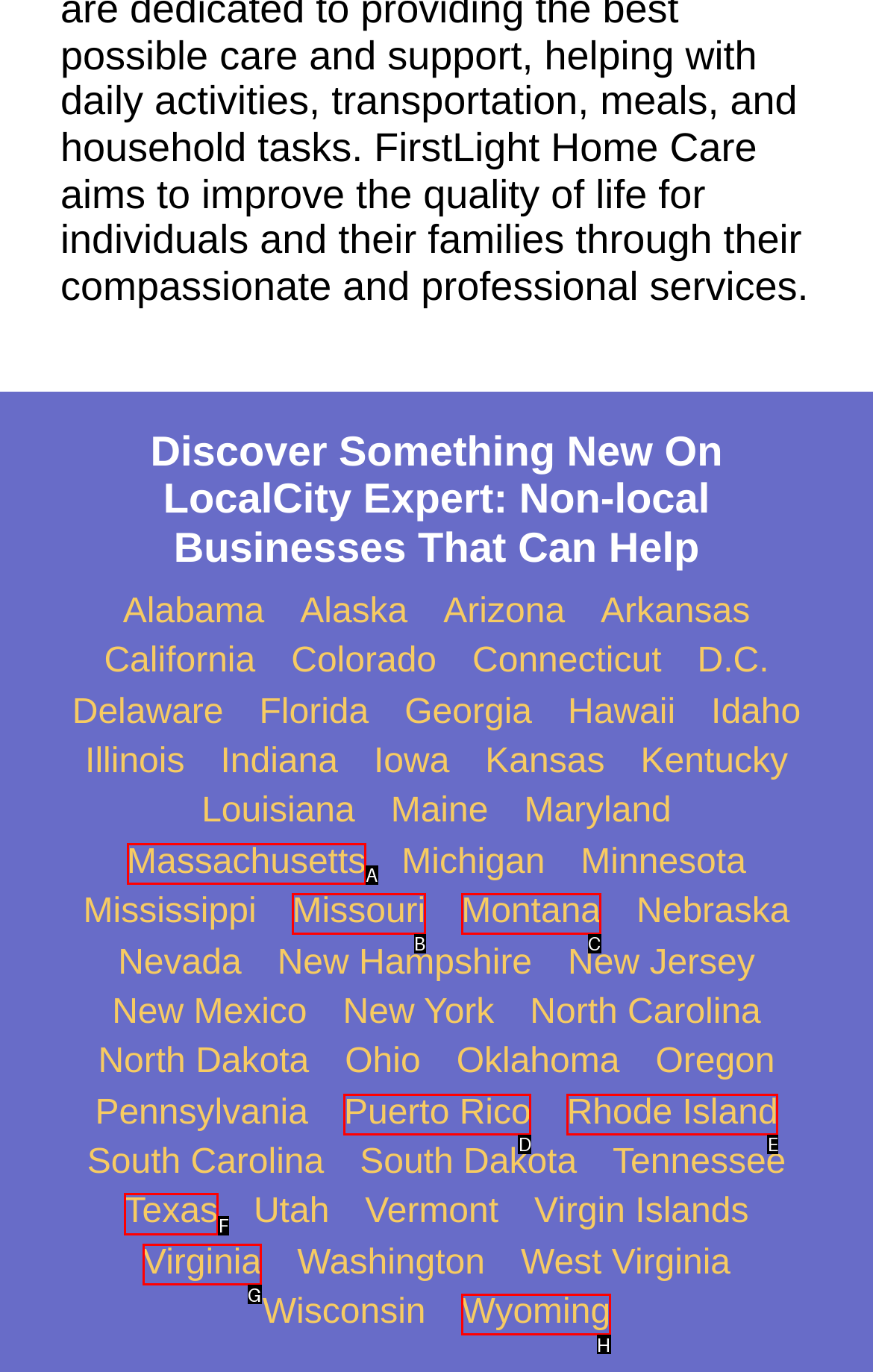Tell me the letter of the correct UI element to click for this instruction: Discover Texas. Answer with the letter only.

F